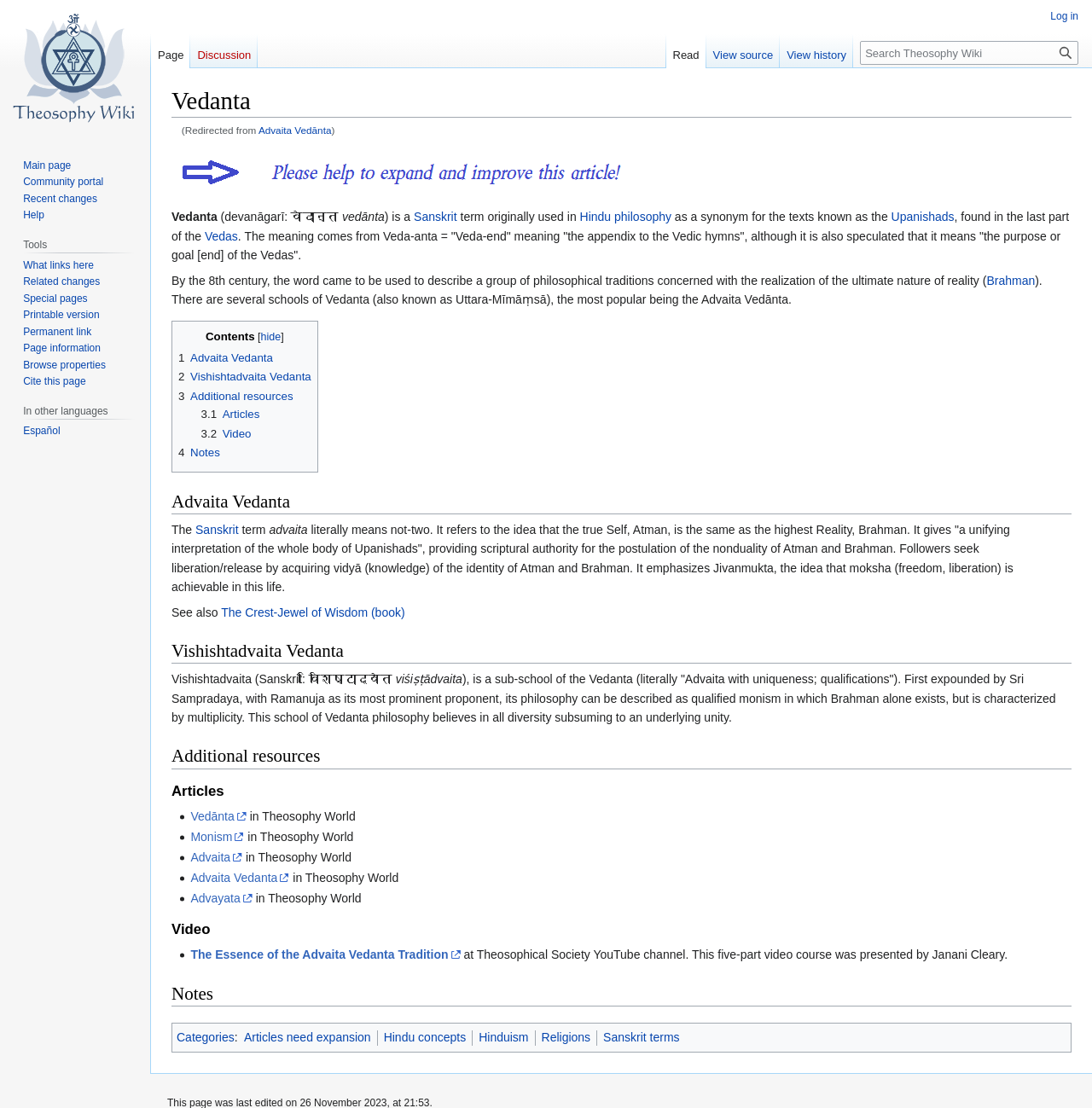From the details in the image, provide a thorough response to the question: What is the meaning of Advaita?

According to the webpage, the Sanskrit term Advaita literally means not-two, referring to the idea that the true Self, Atman, is the same as the highest Reality, Brahman.